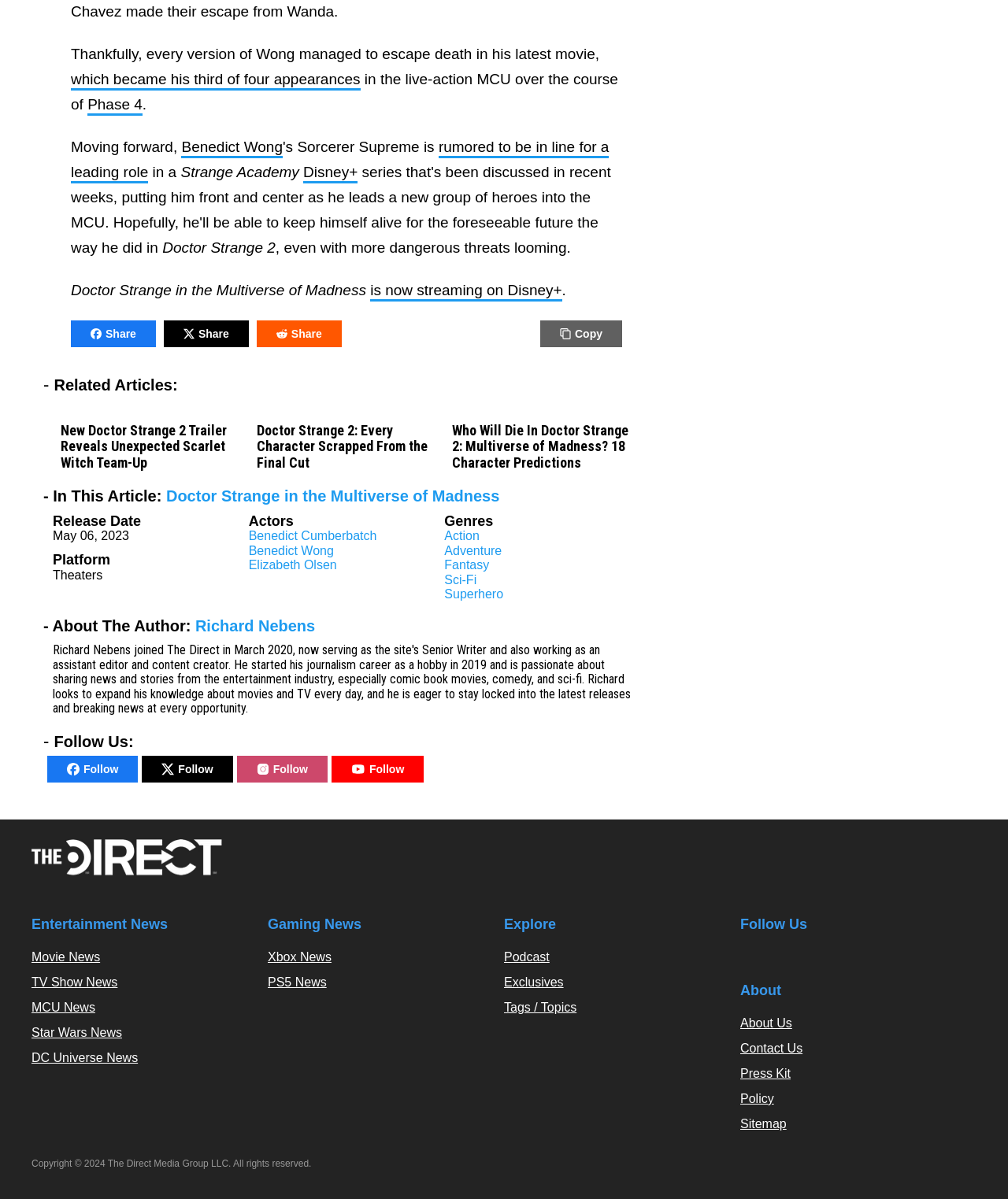Answer the question below with a single word or a brief phrase: 
What is the name of the villain mentioned?

Scarlet Witch